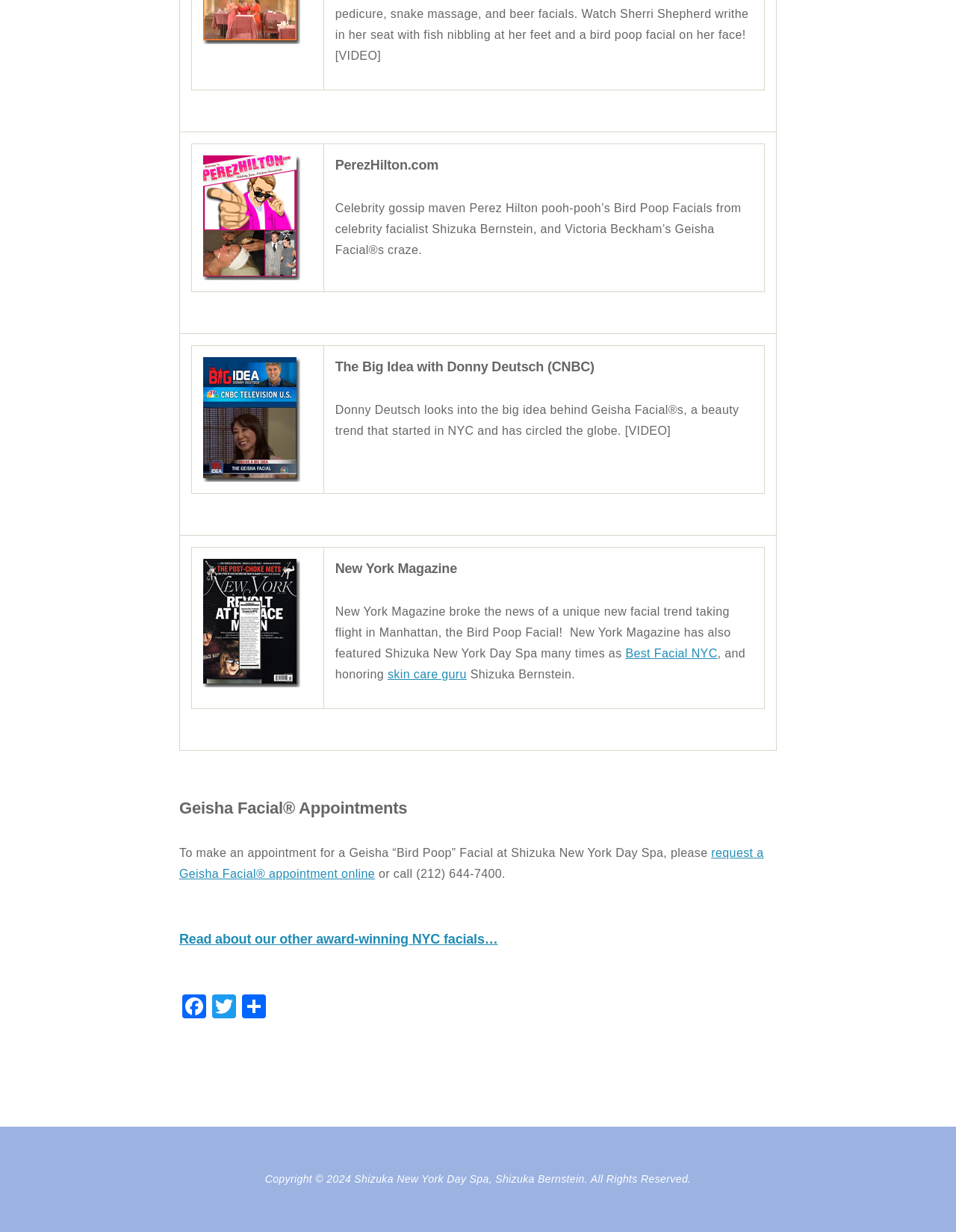Locate the bounding box coordinates of the area where you should click to accomplish the instruction: "Check out other award-winning NYC facials".

[0.188, 0.756, 0.521, 0.768]